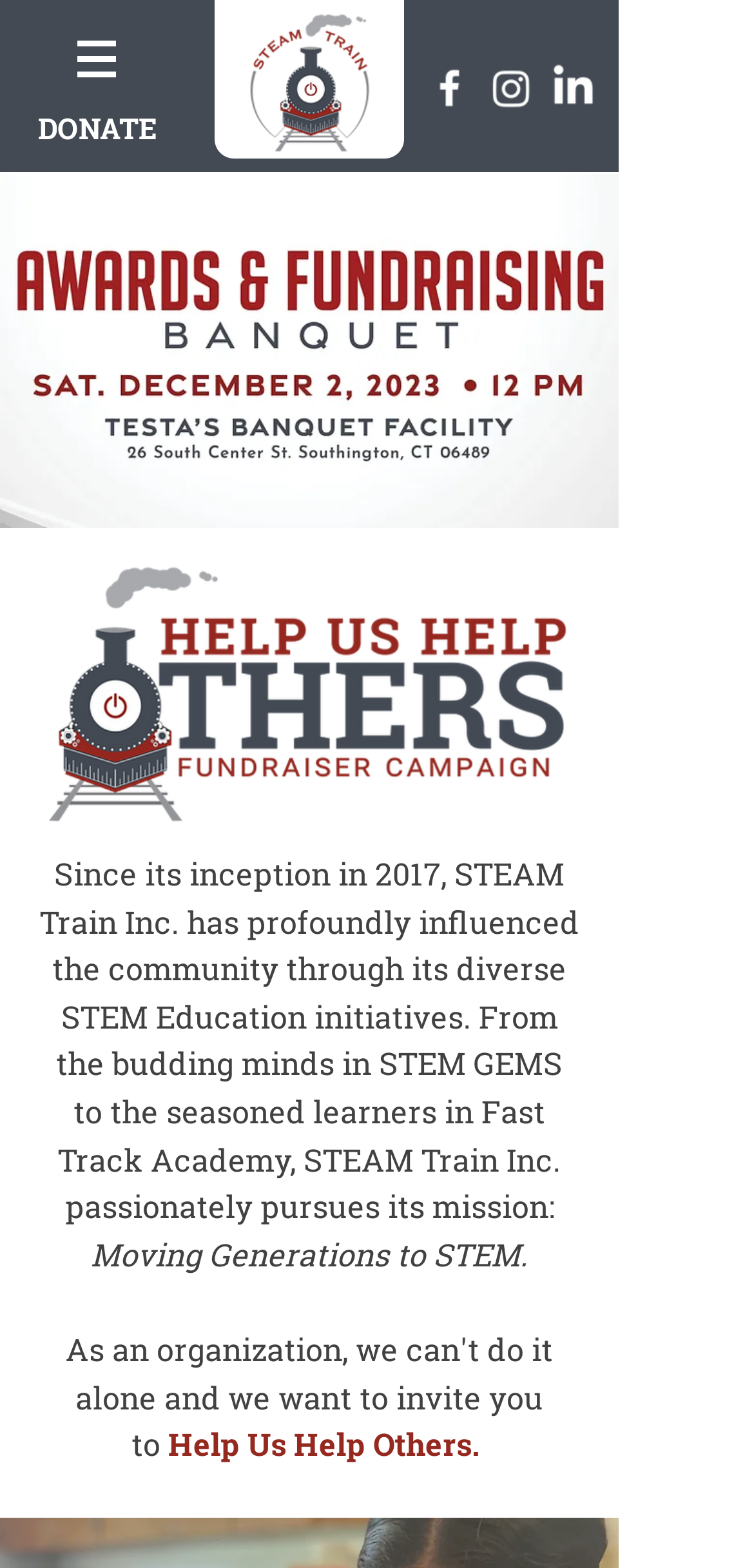Bounding box coordinates are specified in the format (top-left x, top-left y, bottom-right x, bottom-right y). All values are floating point numbers bounded between 0 and 1. Please provide the bounding box coordinate of the region this sentence describes: aria-label="Instagram"

[0.646, 0.041, 0.71, 0.072]